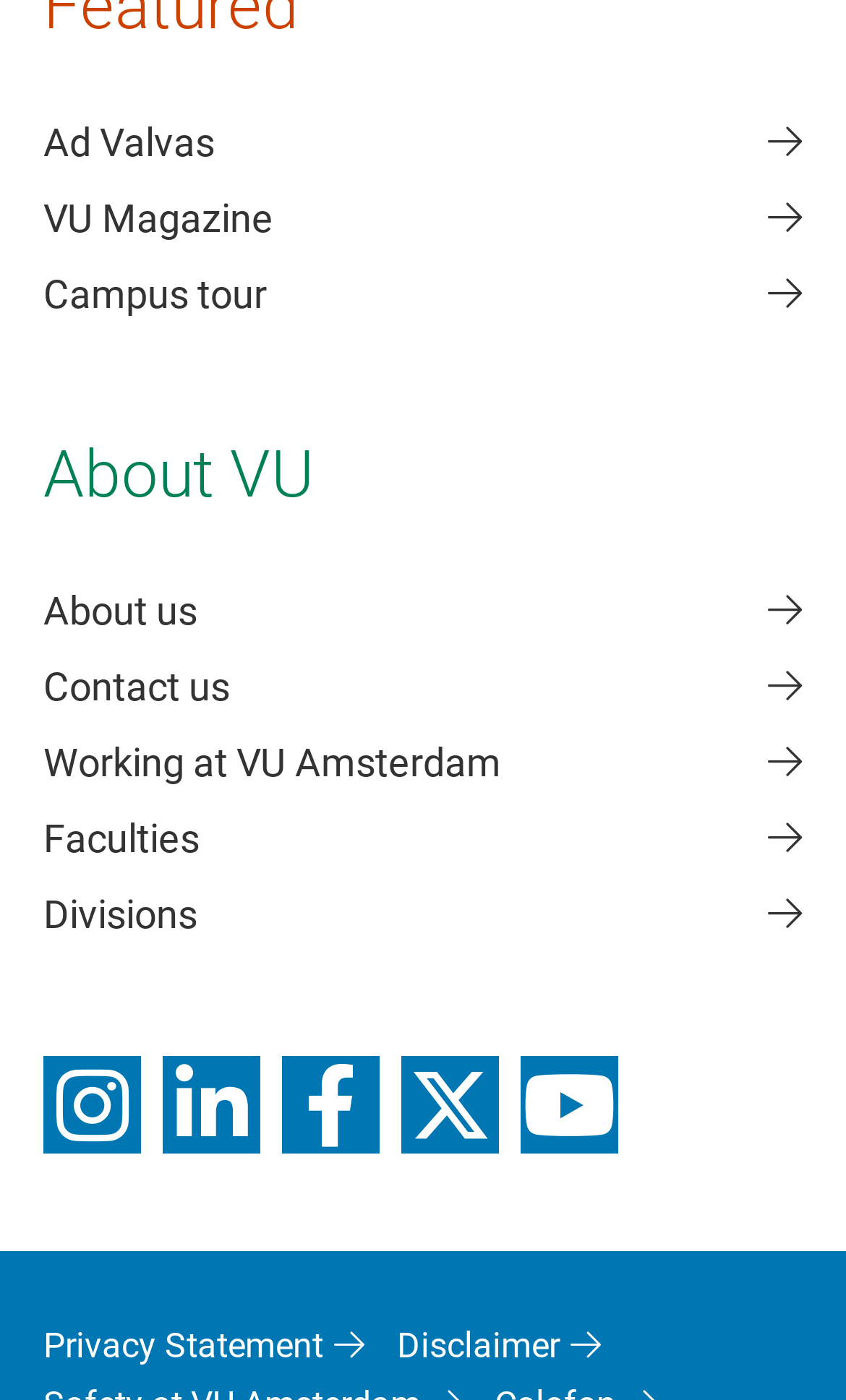Pinpoint the bounding box coordinates of the clickable element needed to complete the instruction: "Go to About us". The coordinates should be provided as four float numbers between 0 and 1: [left, top, right, bottom].

[0.051, 0.414, 0.949, 0.46]